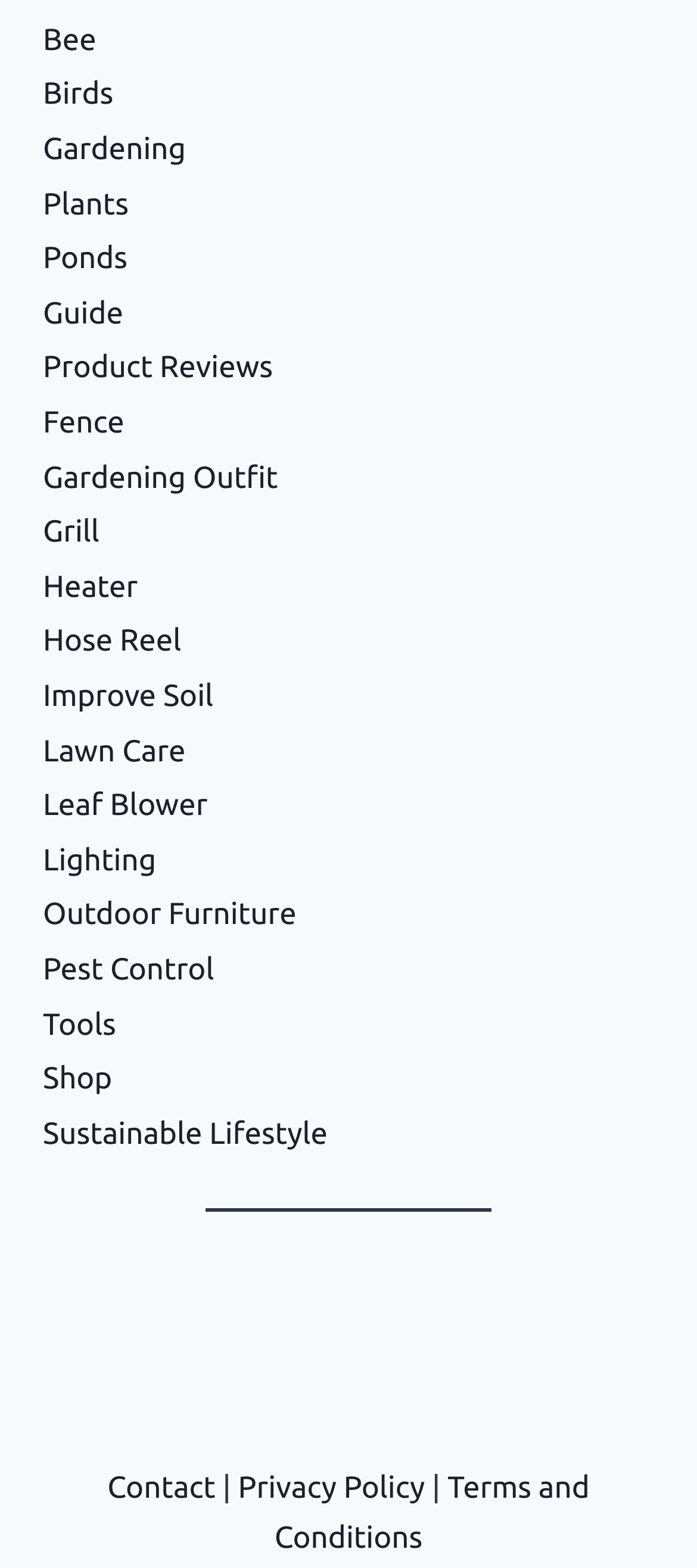Please specify the bounding box coordinates for the clickable region that will help you carry out the instruction: "visit Contact".

[0.154, 0.938, 0.309, 0.96]